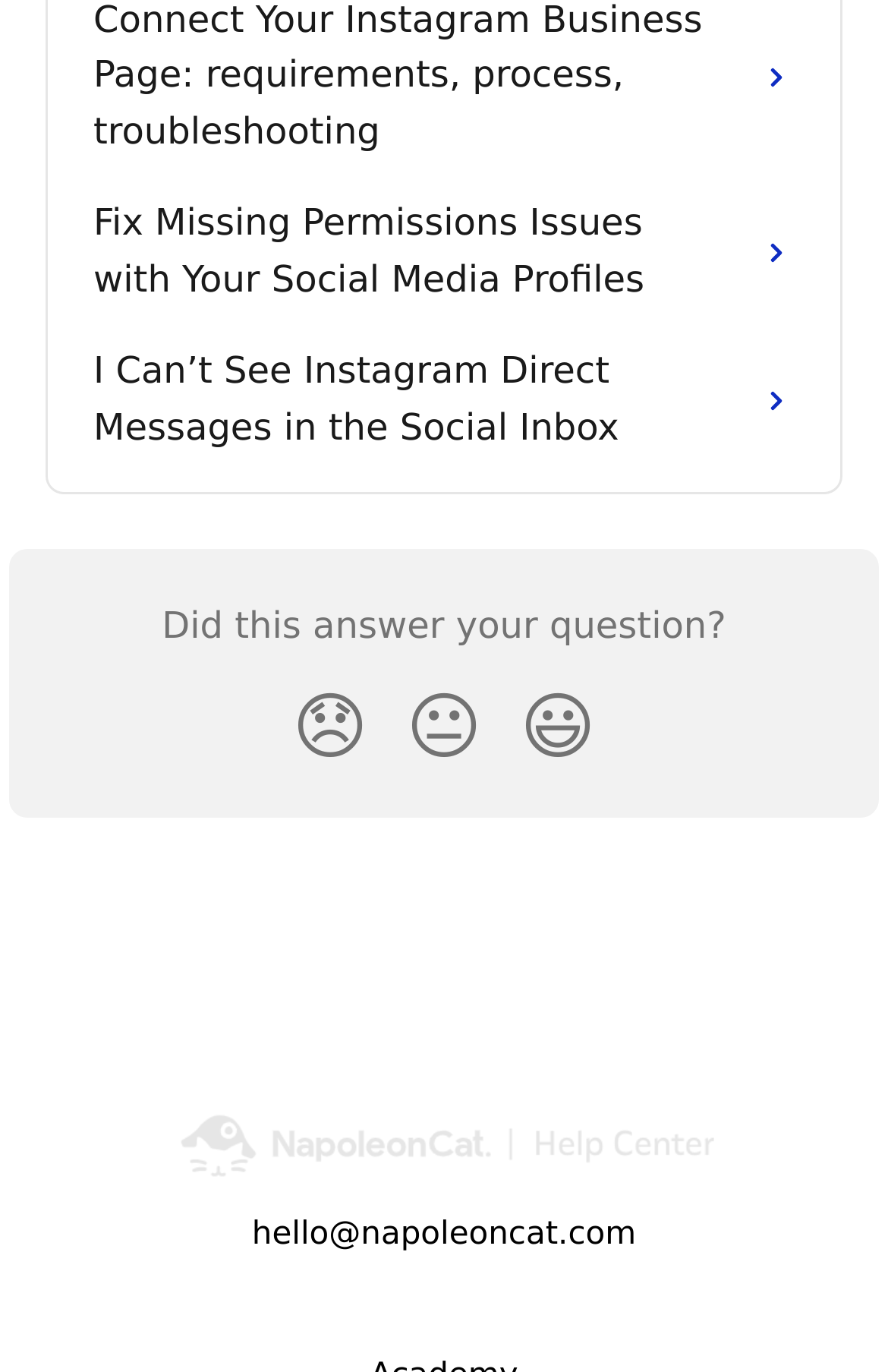What is the text of the static text element at the top?
Based on the visual, give a brief answer using one word or a short phrase.

Did this answer your question?